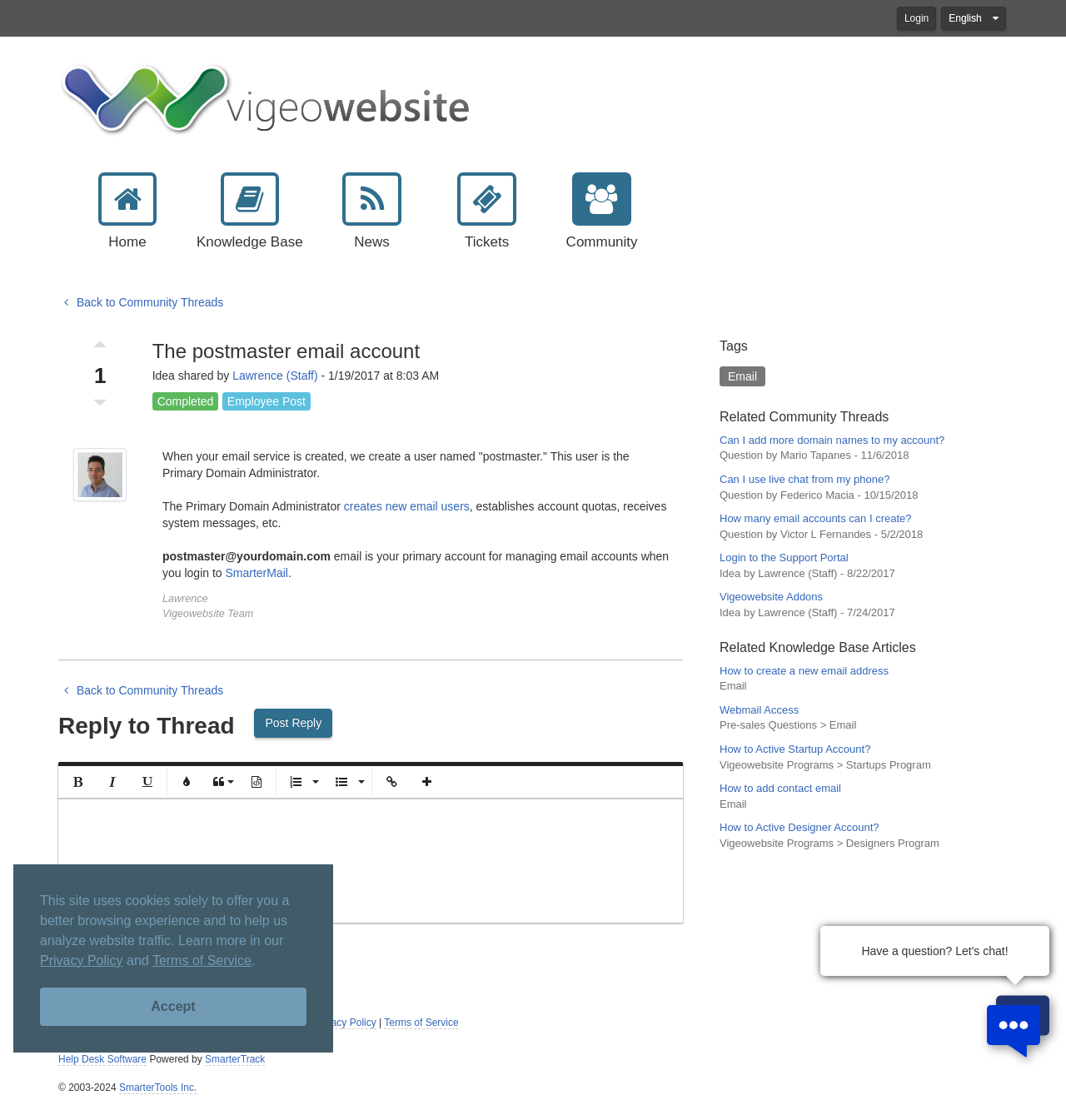Please determine the bounding box coordinates of the area that needs to be clicked to complete this task: 'View Knowledge Base'. The coordinates must be four float numbers between 0 and 1, formatted as [left, top, right, bottom].

[0.184, 0.178, 0.284, 0.225]